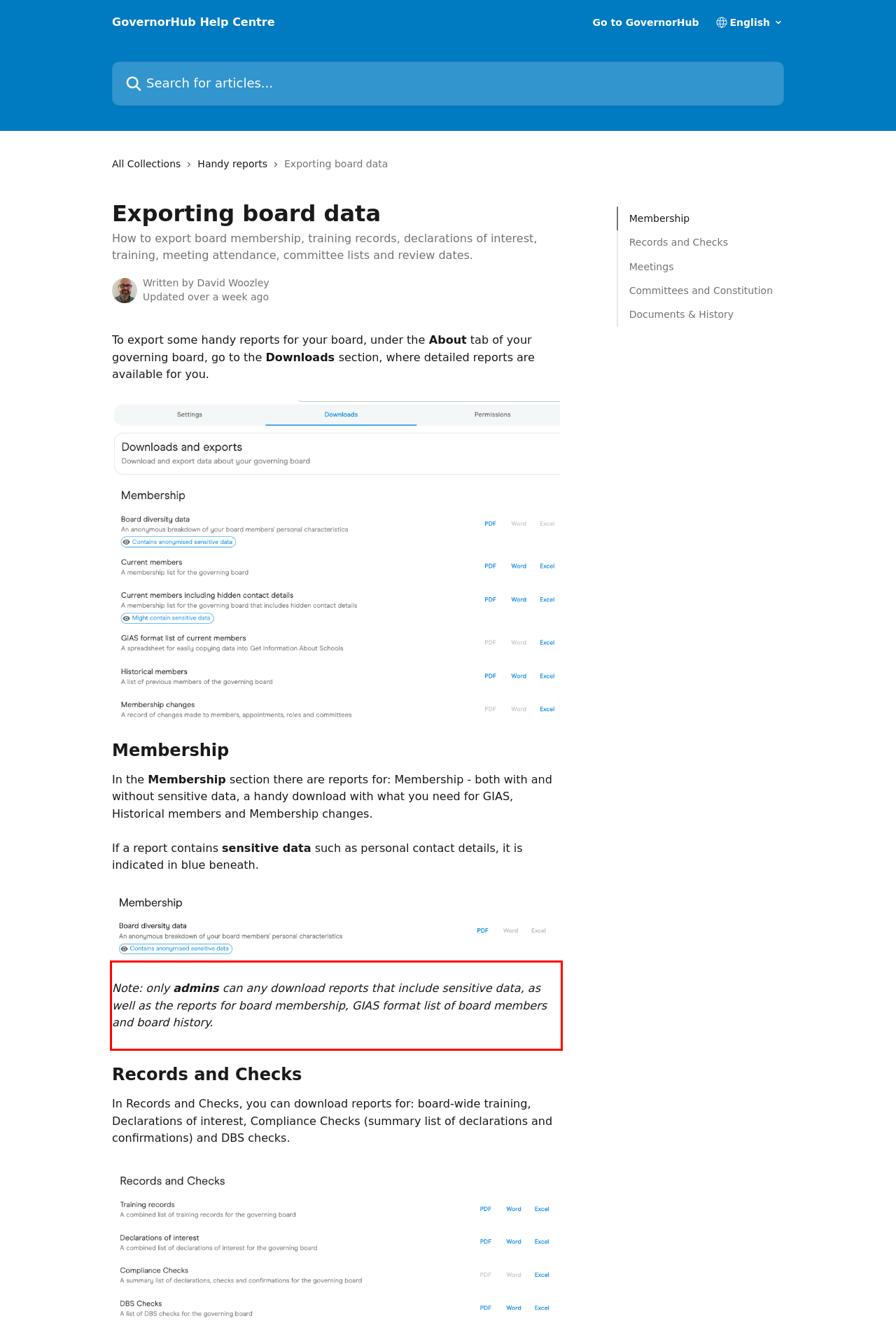You are provided with a screenshot of a webpage containing a red bounding box. Please extract the text enclosed by this red bounding box.

​Note: only admins can any download reports that include sensitive data, as well as the reports for board membership, GIAS format list of board members and board history. ​